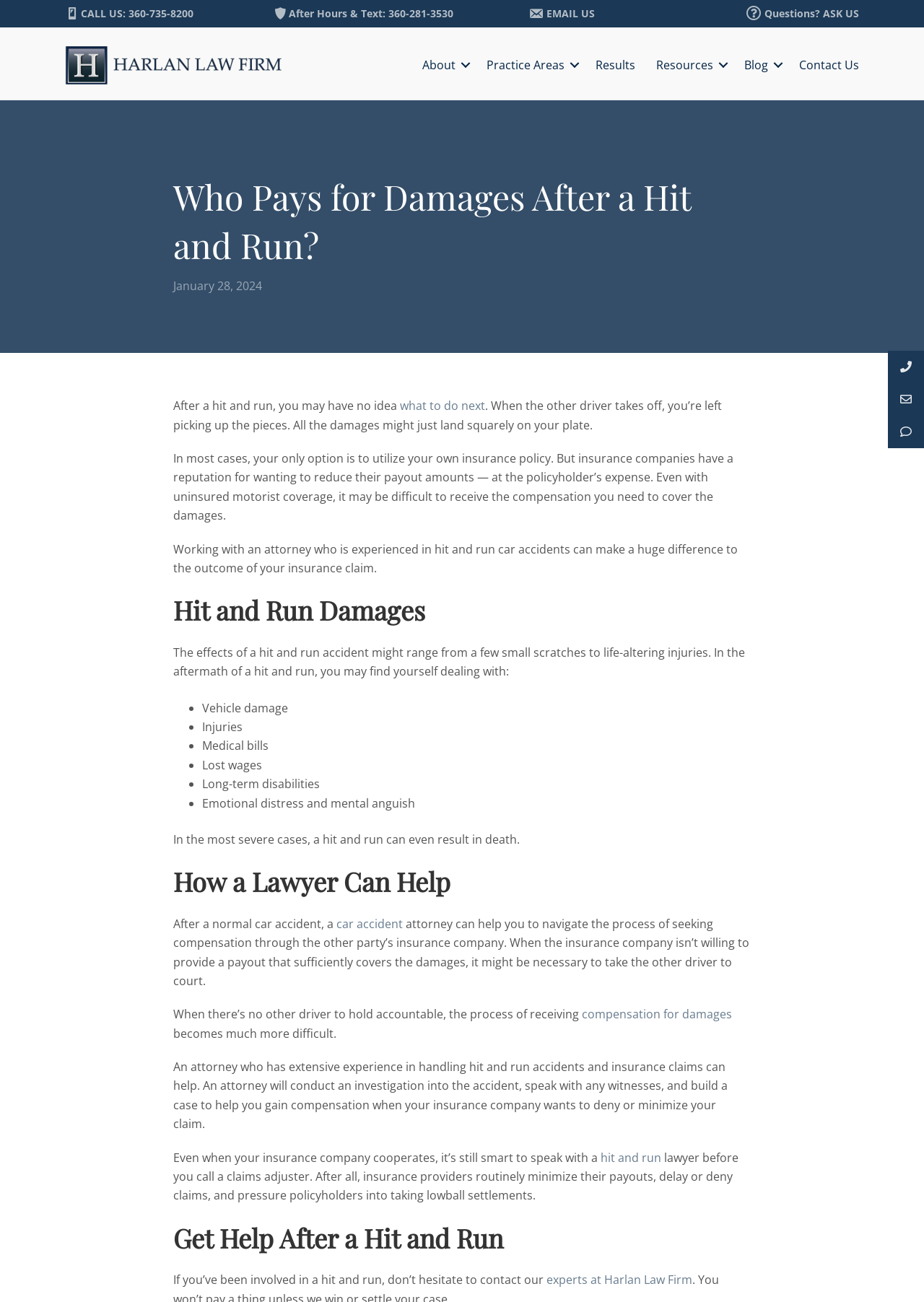Please specify the bounding box coordinates of the clickable section necessary to execute the following command: "Ask us a question".

[0.891, 0.005, 0.93, 0.015]